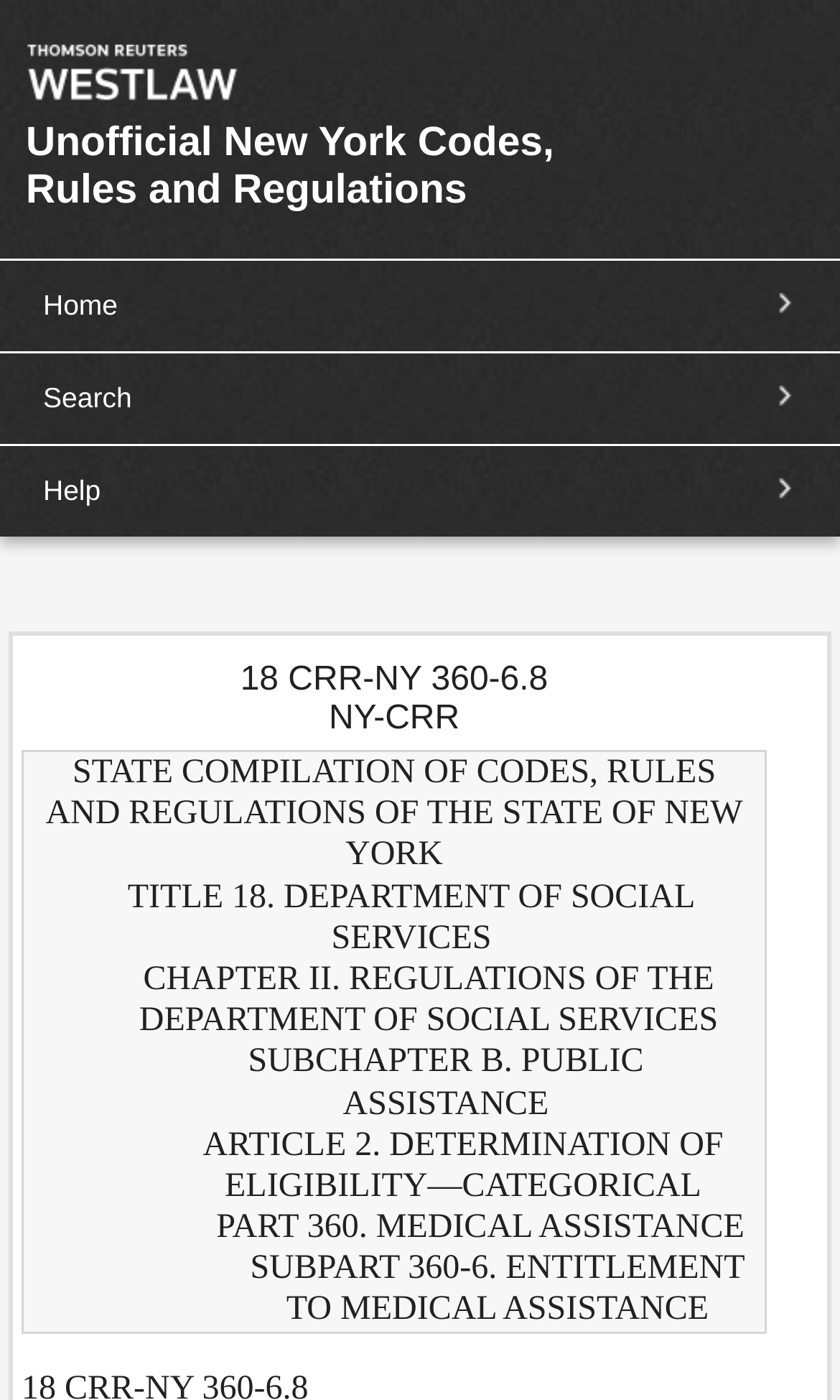What is the part of the regulation related to medical assistance?
Using the information from the image, give a concise answer in one word or a short phrase.

PART 360. MEDICAL ASSISTANCE